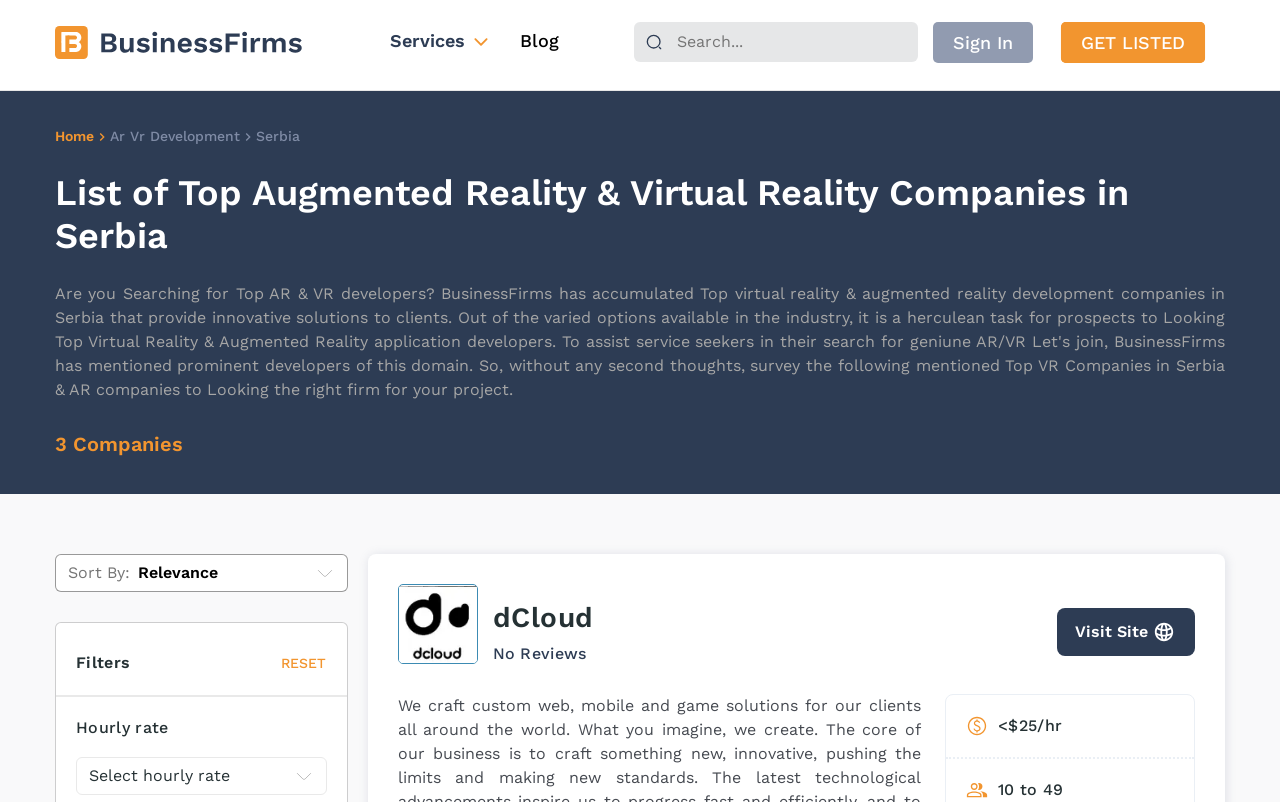How many companies are listed on this page?
Based on the image content, provide your answer in one word or a short phrase.

3